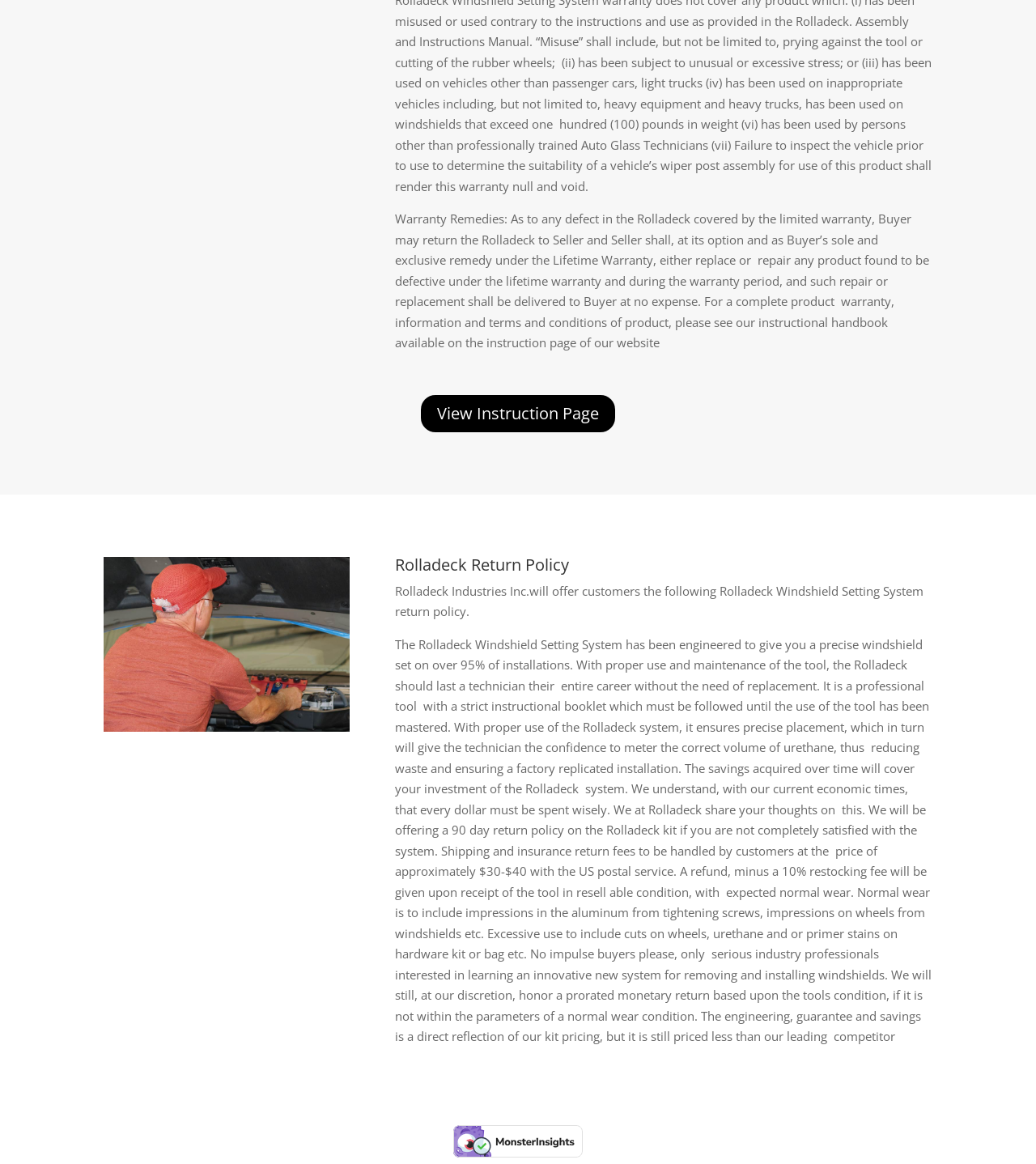Identify and provide the bounding box coordinates of the UI element described: "Services". The coordinates should be formatted as [left, top, right, bottom], with each number being a float between 0 and 1.

None